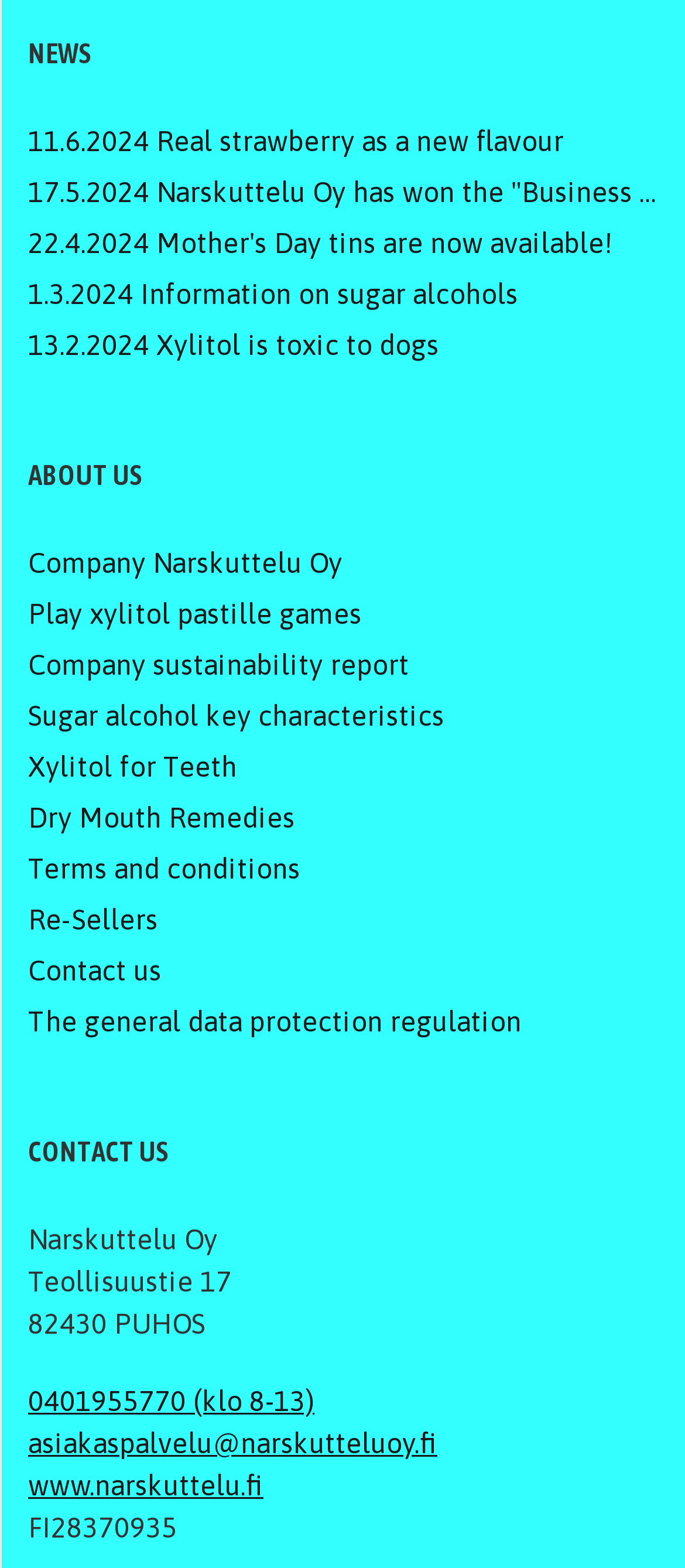Use a single word or phrase to answer the question:
What is the latest news on the webpage?

Real strawberry as a new flavour